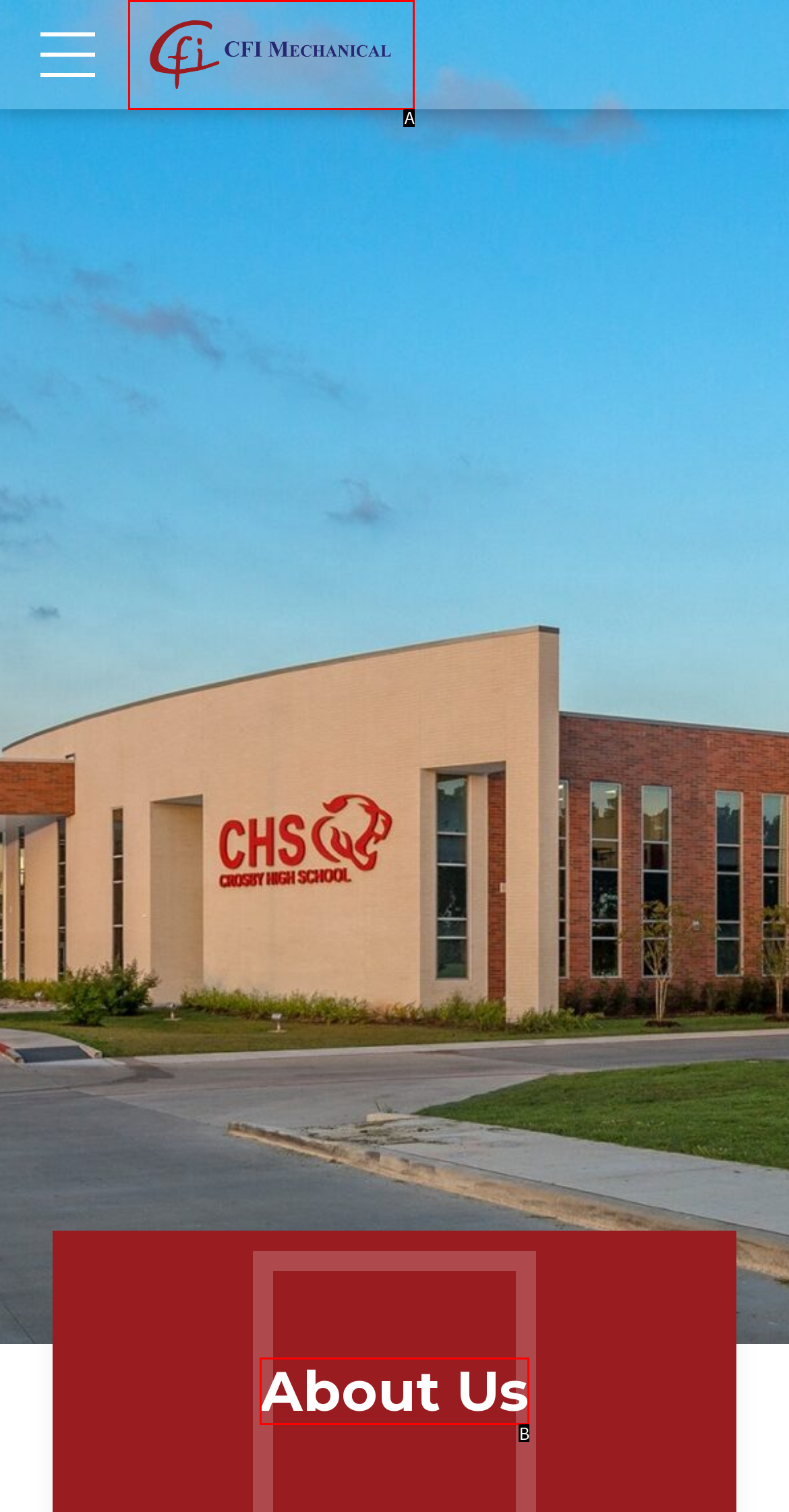Identify the option that best fits this description: About Us
Answer with the appropriate letter directly.

B